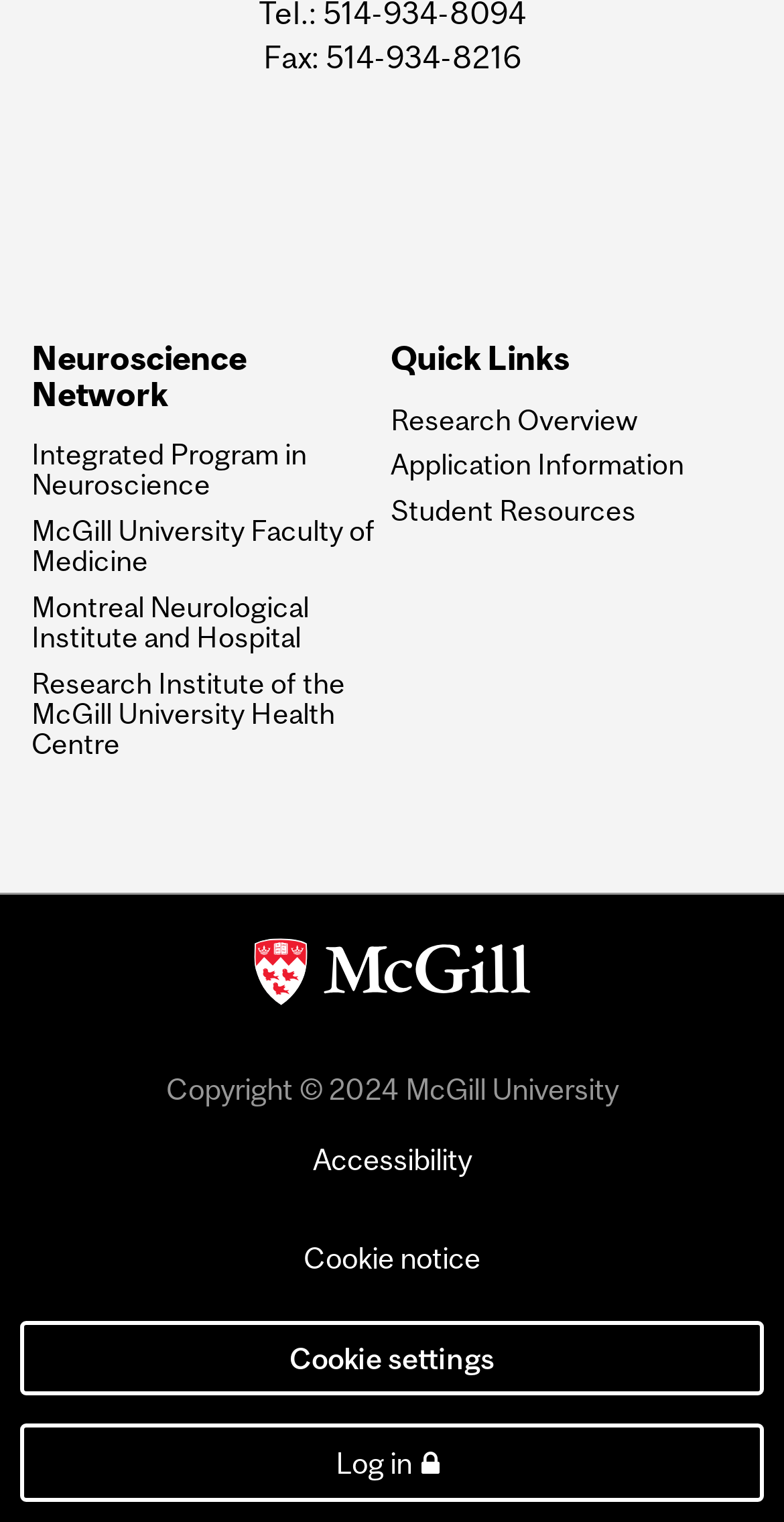Determine the bounding box coordinates of the clickable region to execute the instruction: "Visit Neuroscience Network". The coordinates should be four float numbers between 0 and 1, denoted as [left, top, right, bottom].

[0.04, 0.225, 0.491, 0.272]